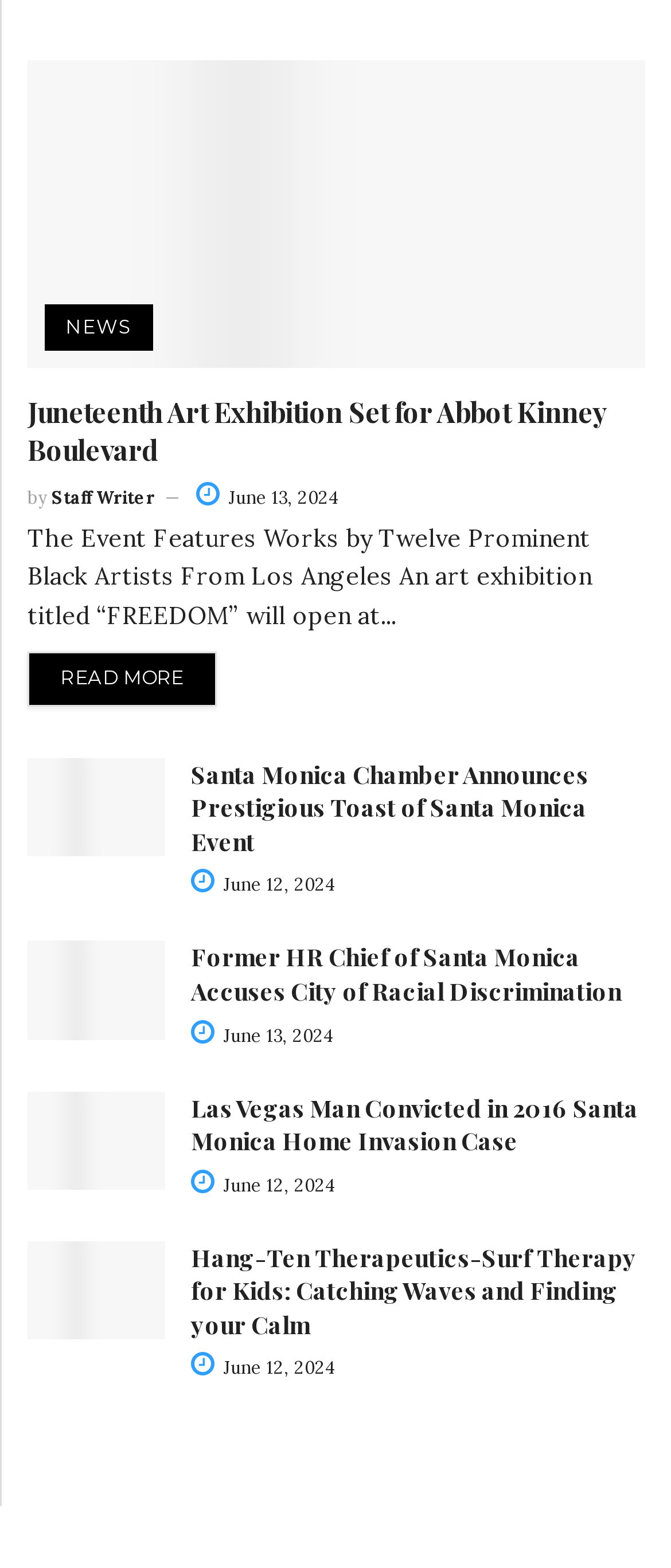Locate the bounding box coordinates of the area that needs to be clicked to fulfill the following instruction: "Toggle navigation". The coordinates should be in the format of four float numbers between 0 and 1, namely [left, top, right, bottom].

None